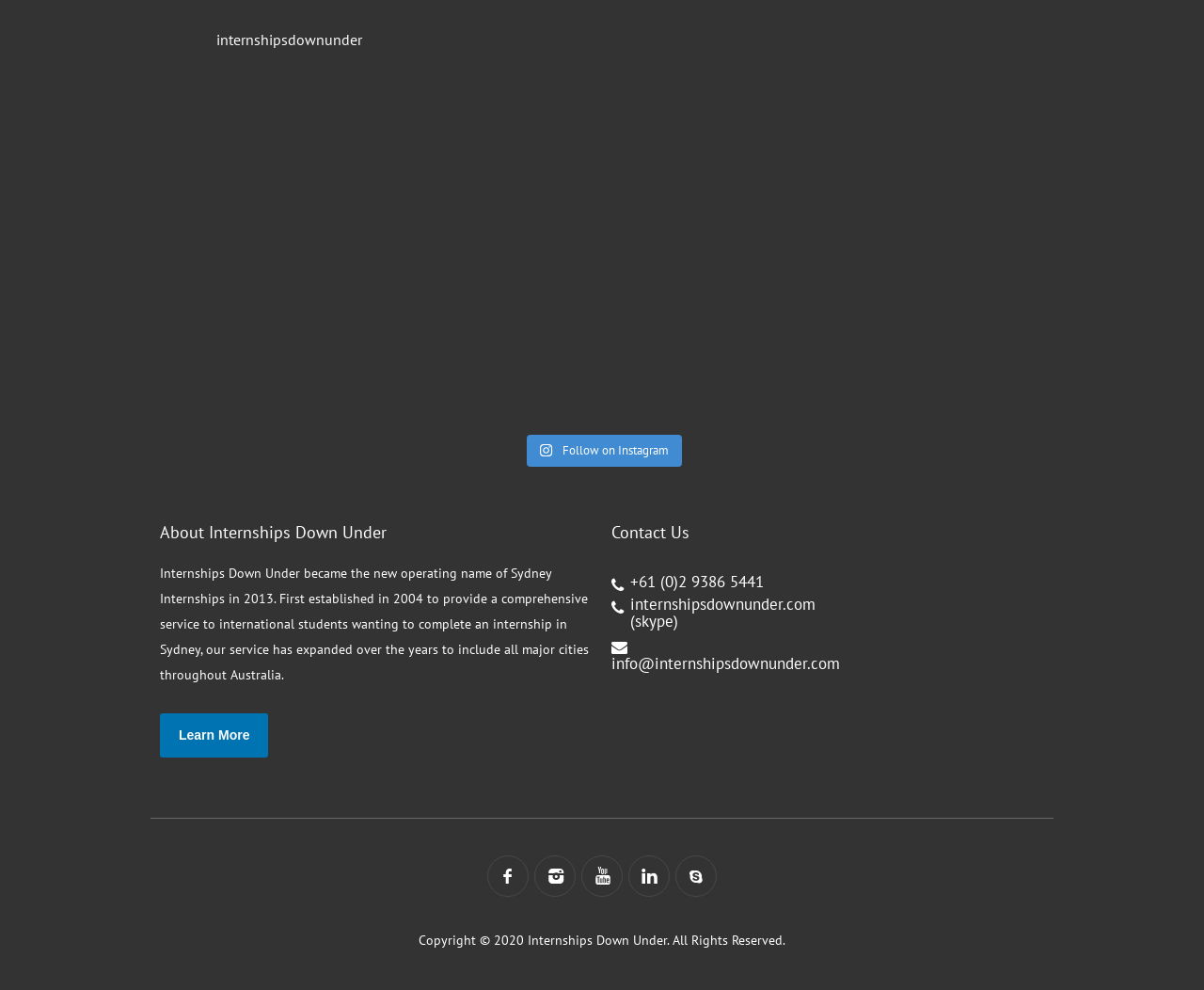Please identify the bounding box coordinates of the area that needs to be clicked to fulfill the following instruction: "Contact us via phone."

[0.523, 0.577, 0.634, 0.598]